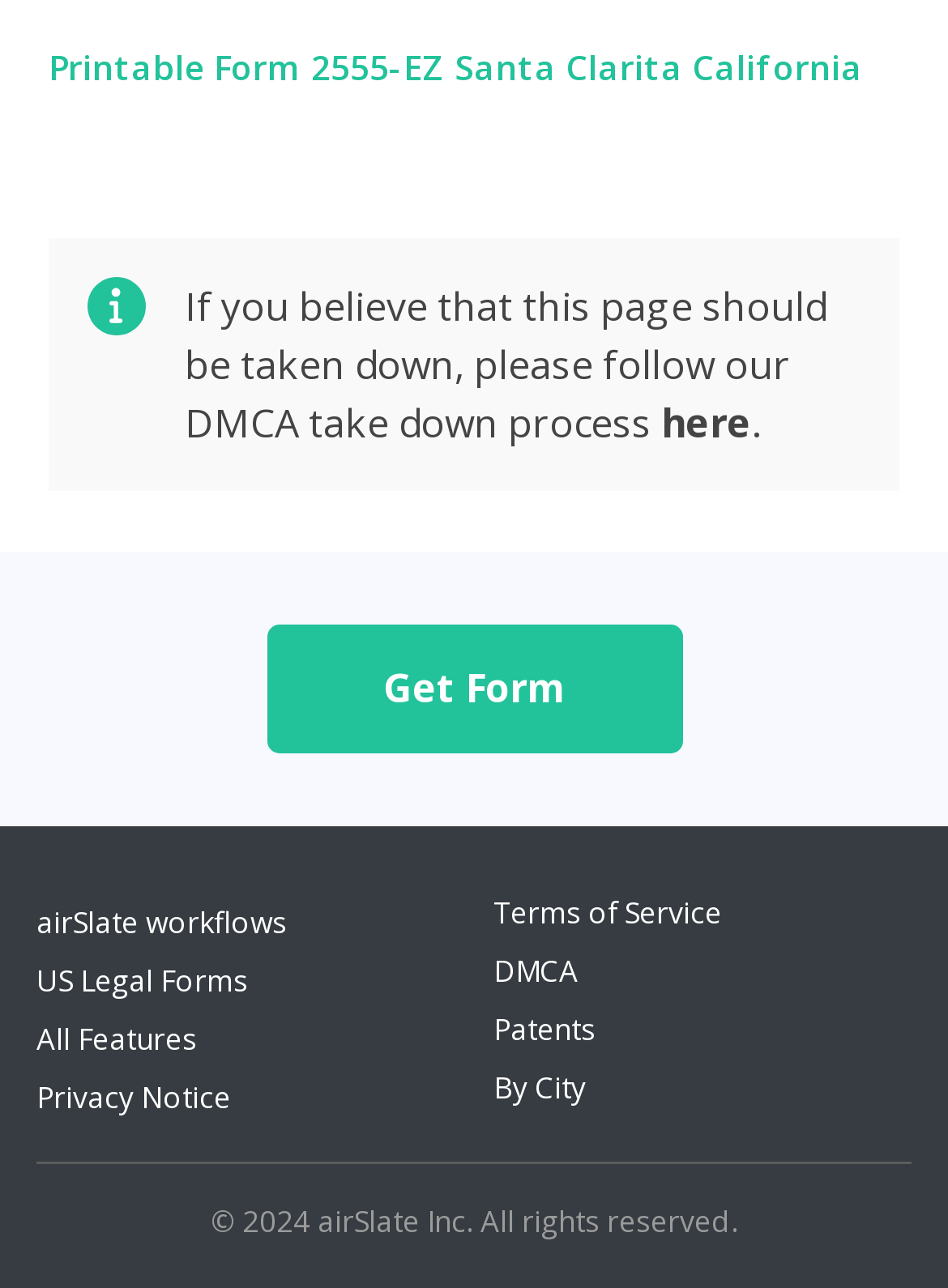Provide your answer in a single word or phrase: 
What is the purpose of the link 'Get Form'?

To get the form